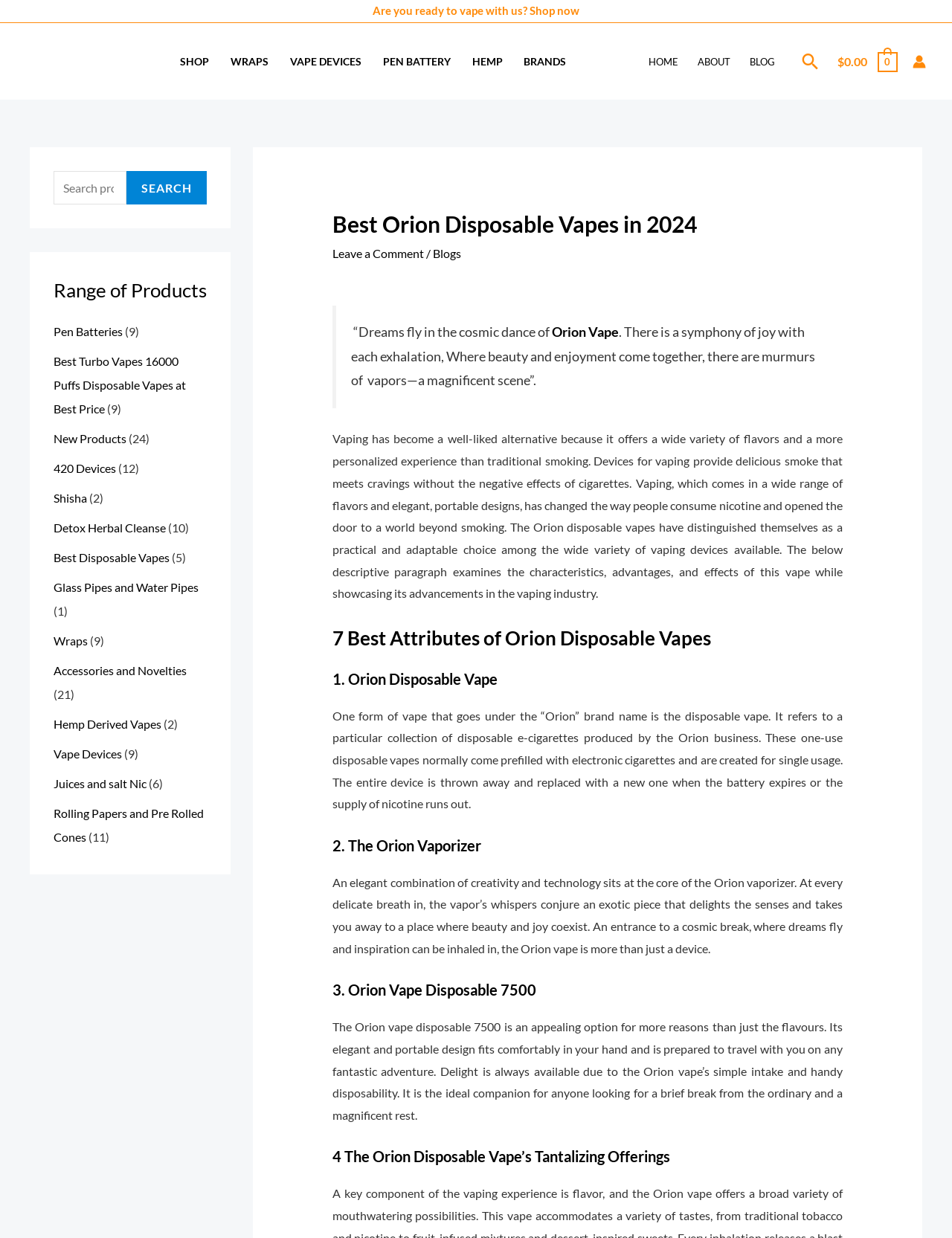Please identify the bounding box coordinates of the clickable element to fulfill the following instruction: "View Pen Batteries". The coordinates should be four float numbers between 0 and 1, i.e., [left, top, right, bottom].

[0.056, 0.262, 0.129, 0.273]